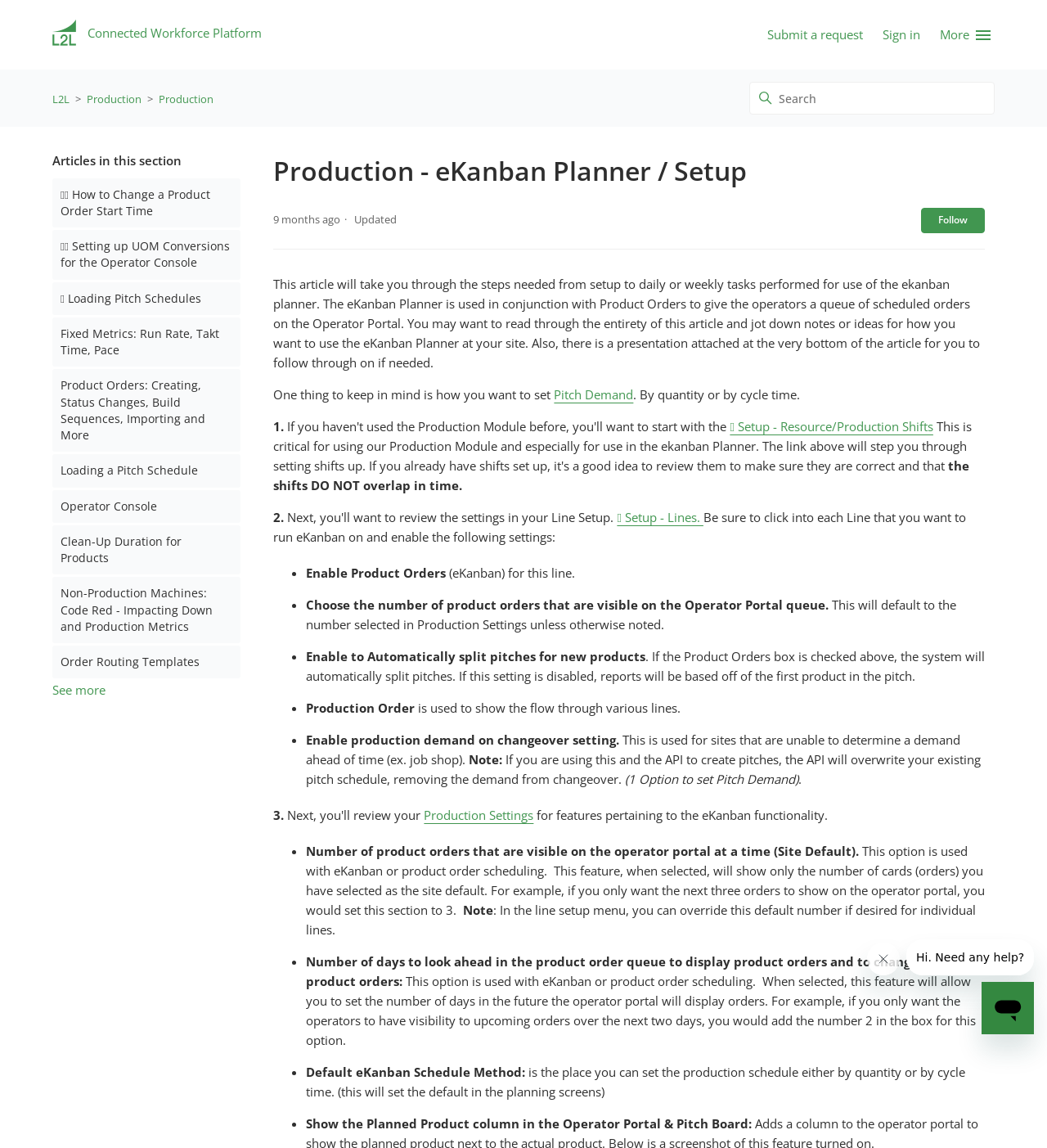Locate the bounding box coordinates of the element's region that should be clicked to carry out the following instruction: "Sign in". The coordinates need to be four float numbers between 0 and 1, i.e., [left, top, right, bottom].

[0.835, 0.022, 0.887, 0.038]